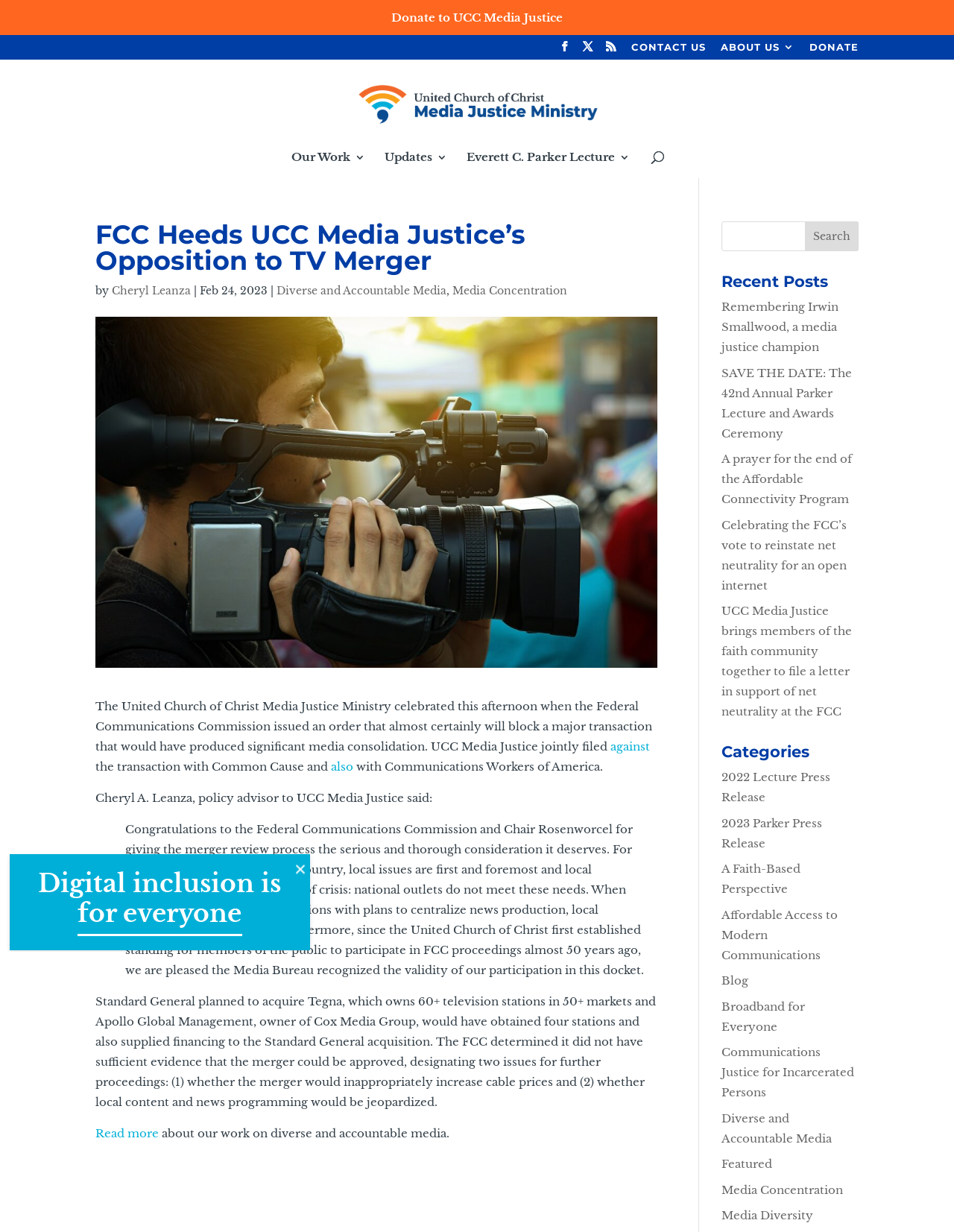Describe every aspect of the webpage in a detailed manner.

This webpage is about the UCC Media Justice Ministry, with a focus on their opposition to a TV merger. At the top, there is a navigation menu with links to "Donate to UCC Media Justice", "CONTACT US", "ABOUT US 3", and "DONATE". Below this, there is a logo and a link to "UCC Media Justice Ministry" with an image. 

To the right of the logo, there are three links: "Our Work 3", "Updates 3", and "Everett C. Parker Lecture 3". Below these links, there is a search box with a button. 

The main content of the page is an article with the title "FCC Heeds UCC Media Justice’s Opposition to TV Merger". The article is written by Cheryl Leanza and dated February 24, 2023. It discusses the Federal Communications Commission's decision to block a major transaction that would have led to significant media consolidation. The article quotes Cheryl A. Leanza, policy advisor to UCC Media Justice, who congratulates the FCC for giving the merger review process serious consideration.

Below the article, there are links to "Read more" and "about our work on diverse and accountable media". To the right of the article, there is a section titled "Recent Posts" with five links to recent articles. Below this, there is a section titled "Categories" with 12 links to different categories, including "2022 Lecture Press Release", "2023 Parker Press Release", and "Diverse and Accountable Media". 

At the bottom of the page, there is a static text "Digital inclusion is for everyone".